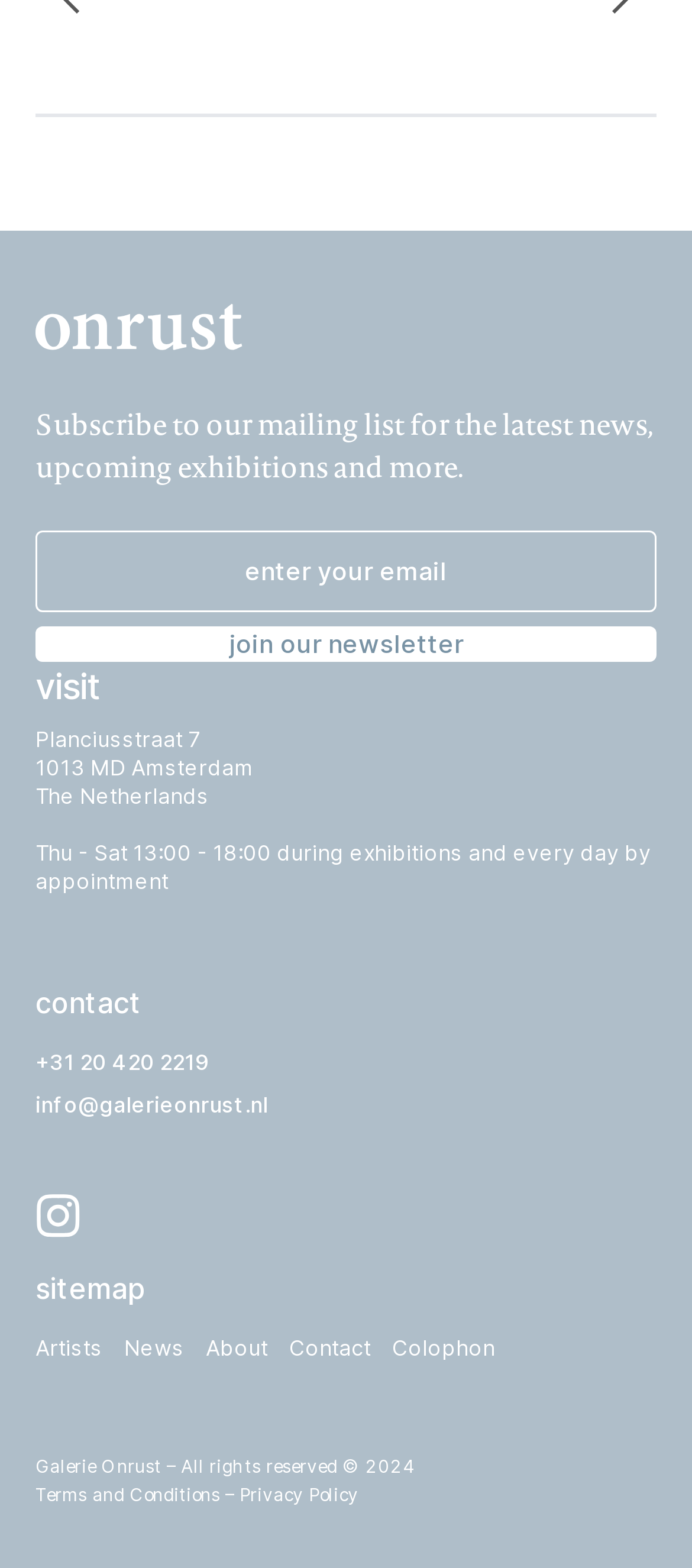Please identify the bounding box coordinates of the area I need to click to accomplish the following instruction: "visit the website".

[0.051, 0.422, 0.949, 0.463]